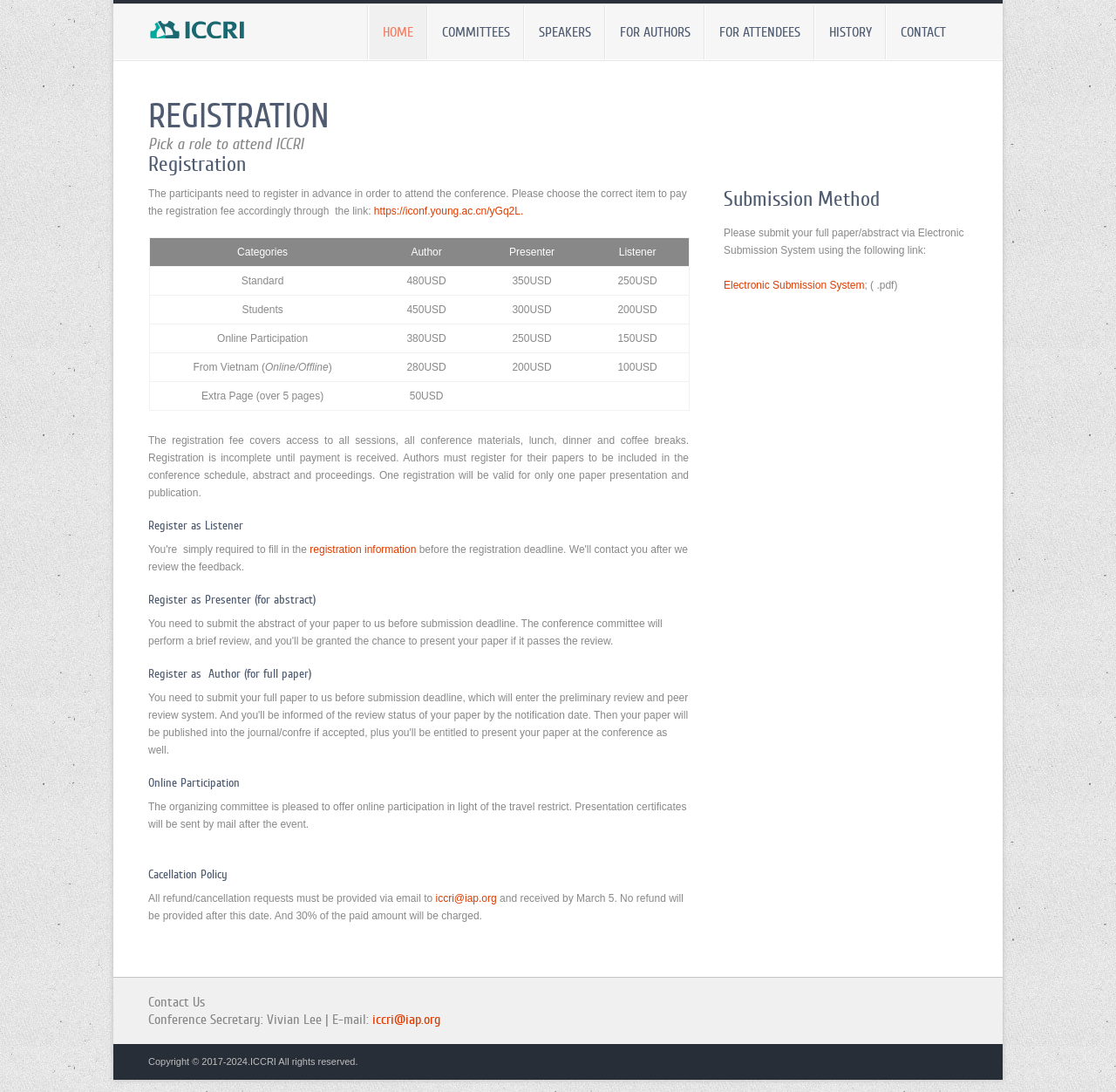Identify the bounding box coordinates of the part that should be clicked to carry out this instruction: "Click REGISTRATION".

[0.133, 0.088, 0.867, 0.124]